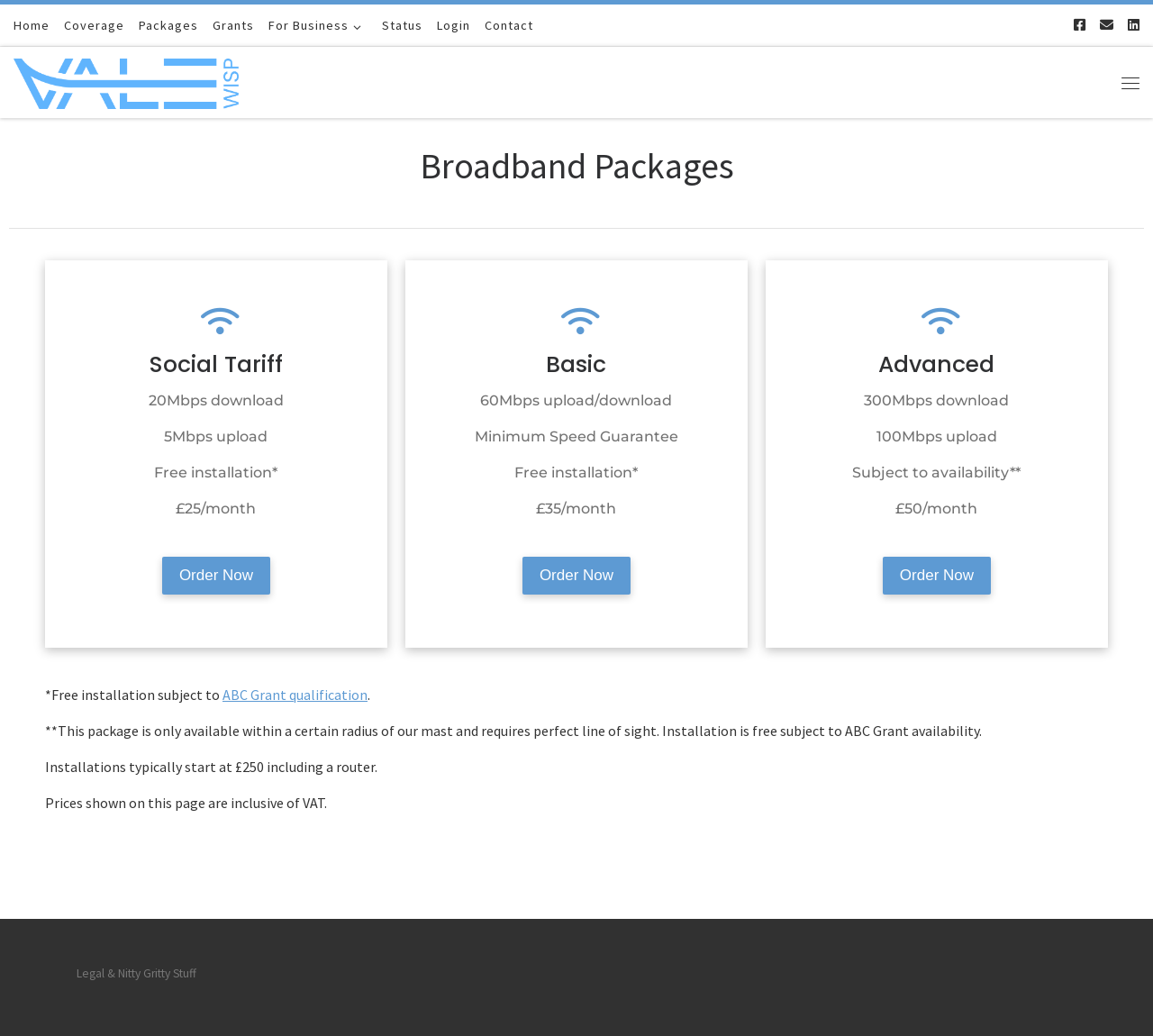Detail the webpage's structure and highlights in your description.

The webpage is about Vale WISP's broadband packages and services. At the top, there is a navigation menu with links to different sections of the website, including "Home", "Coverage", "Packages", "Grants", "For Business", "Status", "Login", and "Contact". On the top right, there are social media links to Facebook, Email, and Linkedin.

Below the navigation menu, there is a heading "Broadband Packages" followed by three sections: "Social Tariff", "Basic", and "Advanced". Each section displays the package details, including download and upload speeds, installation information, and monthly prices. There are "Order Now" links below each package section.

On the bottom left, there is a section with additional information about the packages, including a note about free installation, a description of the "Advanced" package's availability, and a statement about prices being inclusive of VAT. There is also a link to "Legal & Nitty Gritty Stuff" at the bottom.

On the top left, there is a logo with a link to the homepage, and a "Menu" button on the top right.